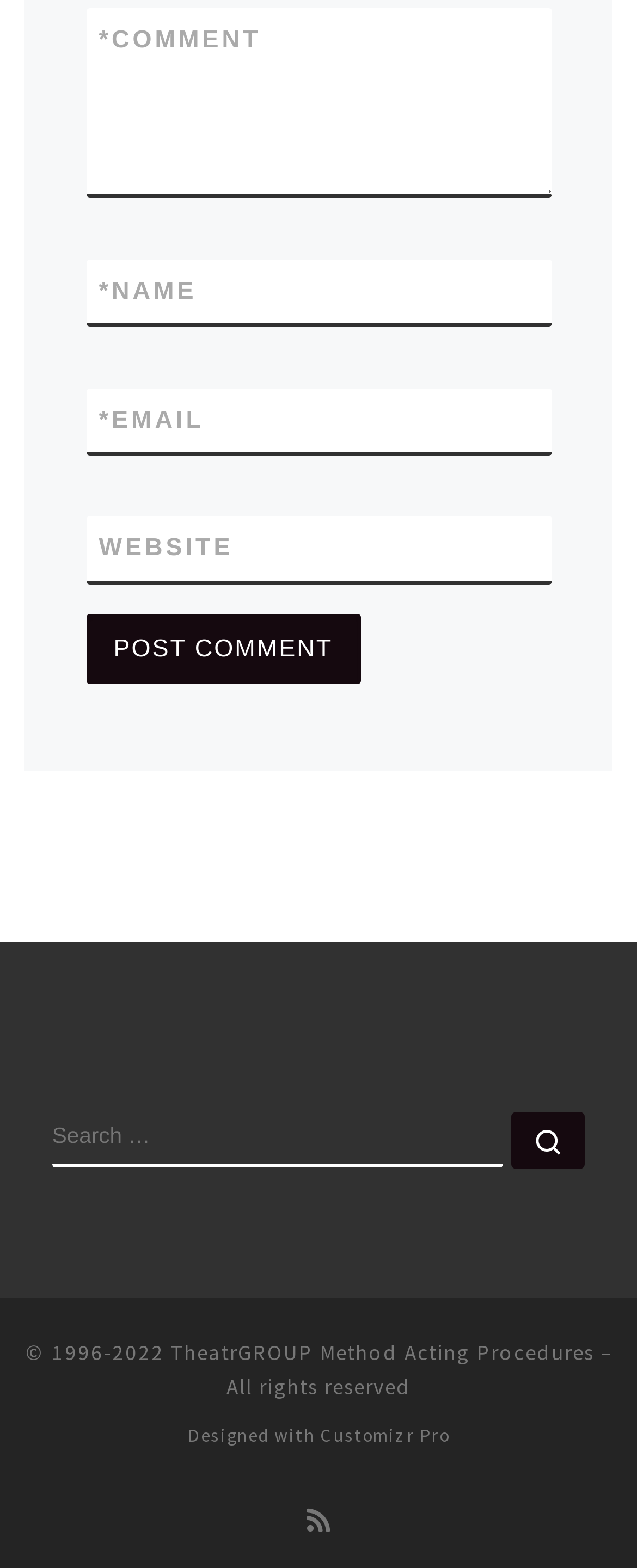Given the webpage screenshot, identify the bounding box of the UI element that matches this description: "parent_node: COMMENT name="comment"".

[0.135, 0.006, 0.865, 0.126]